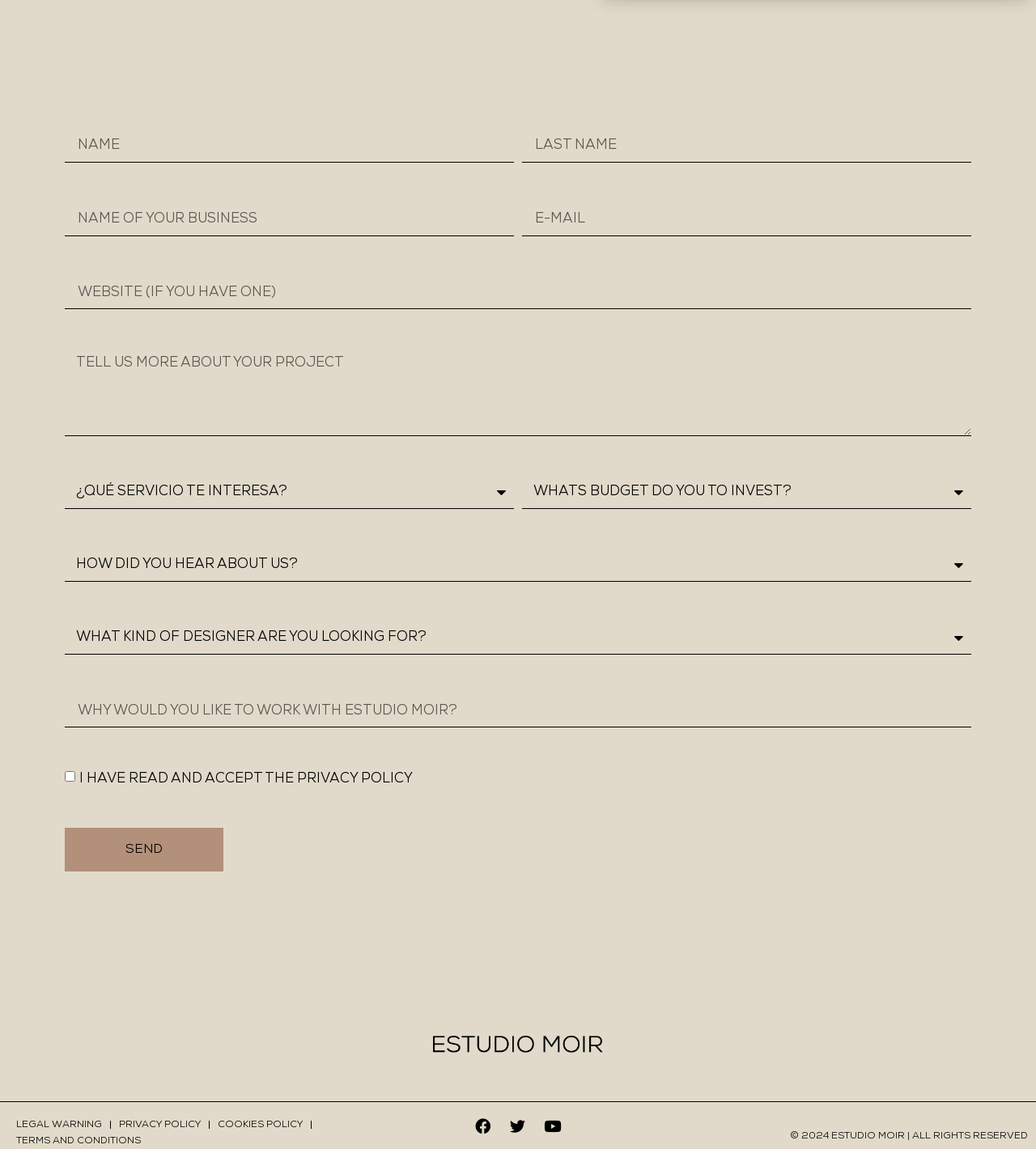Respond with a single word or phrase to the following question: How many comboboxes are there?

4